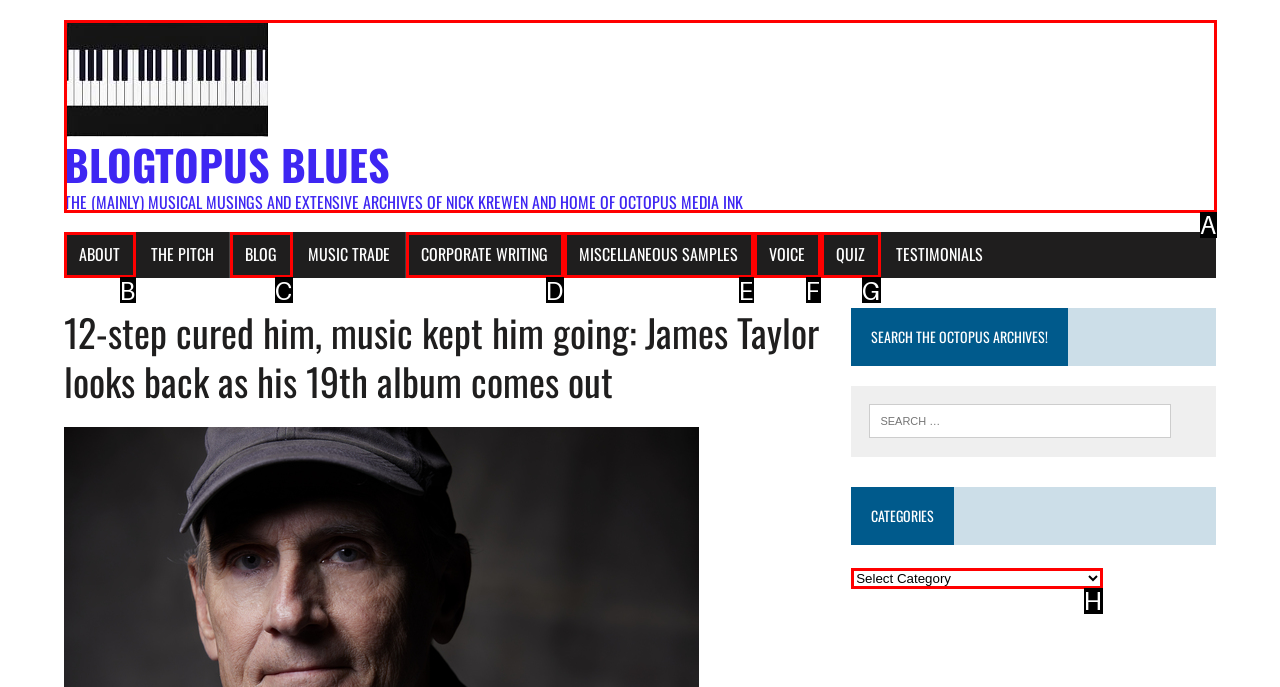Identify the correct letter of the UI element to click for this task: select a category
Respond with the letter from the listed options.

H